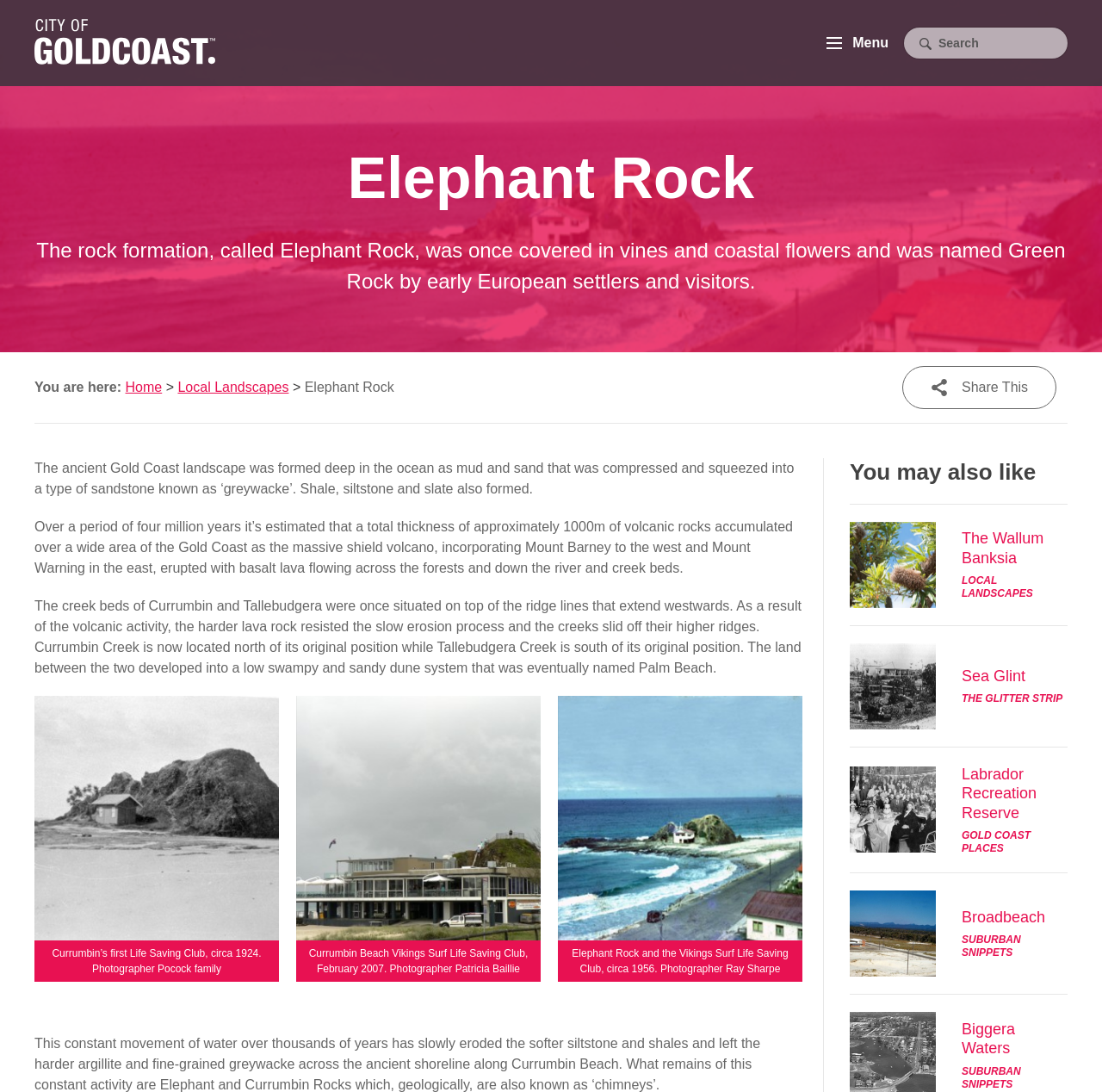Determine the bounding box coordinates of the clickable region to follow the instruction: "Go to 'Vehement Finance News Network'".

None